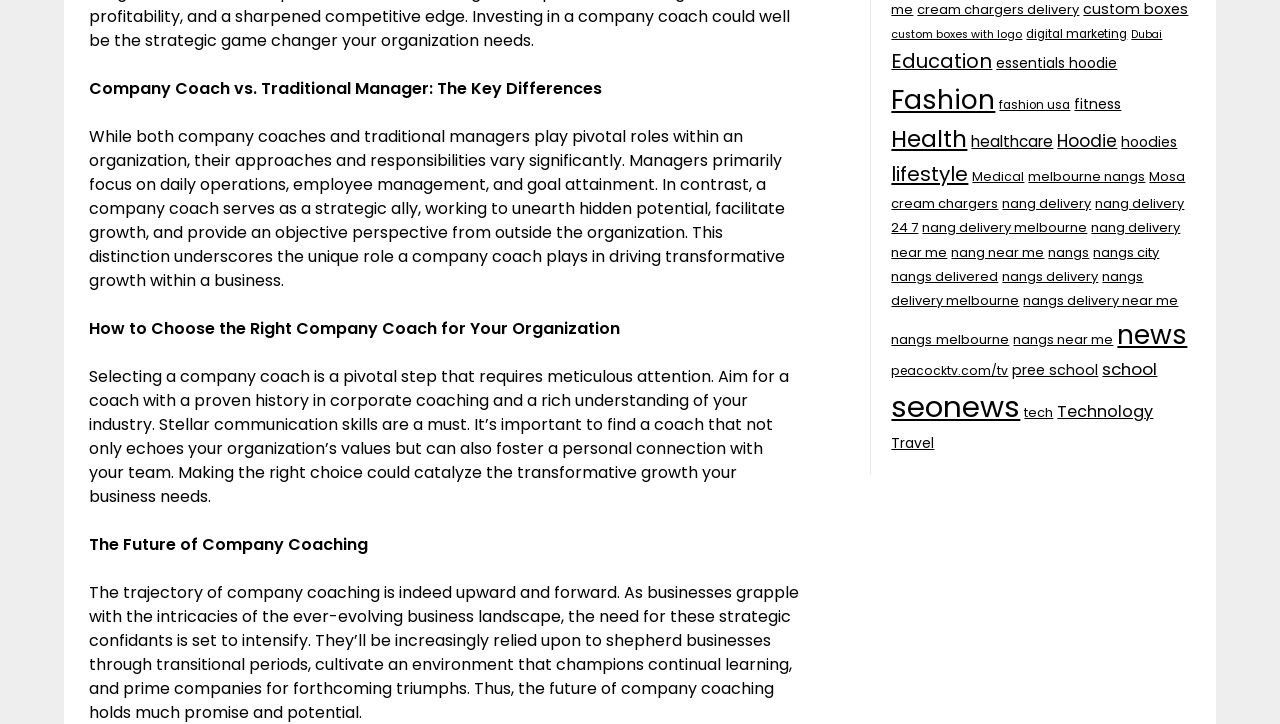Provide the bounding box coordinates of the UI element that matches the description: "Apr 13, 2012".

None